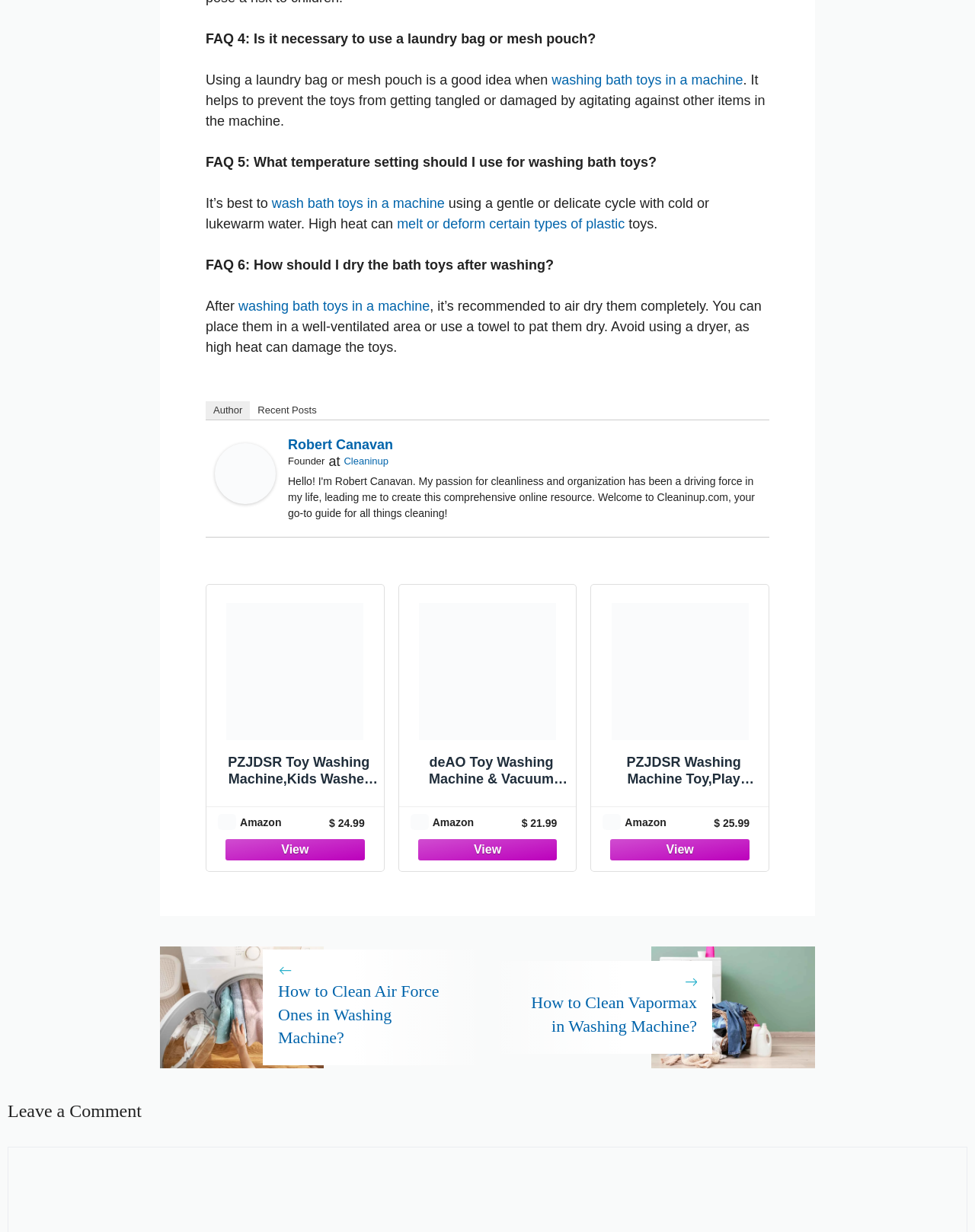Using details from the image, please answer the following question comprehensively:
What is the recommended temperature for washing bath toys?

According to the FAQ section, it's best to wash bath toys in a machine using a gentle or delicate cycle with cold or lukewarm water, as high heat can melt or deform certain types of plastic.